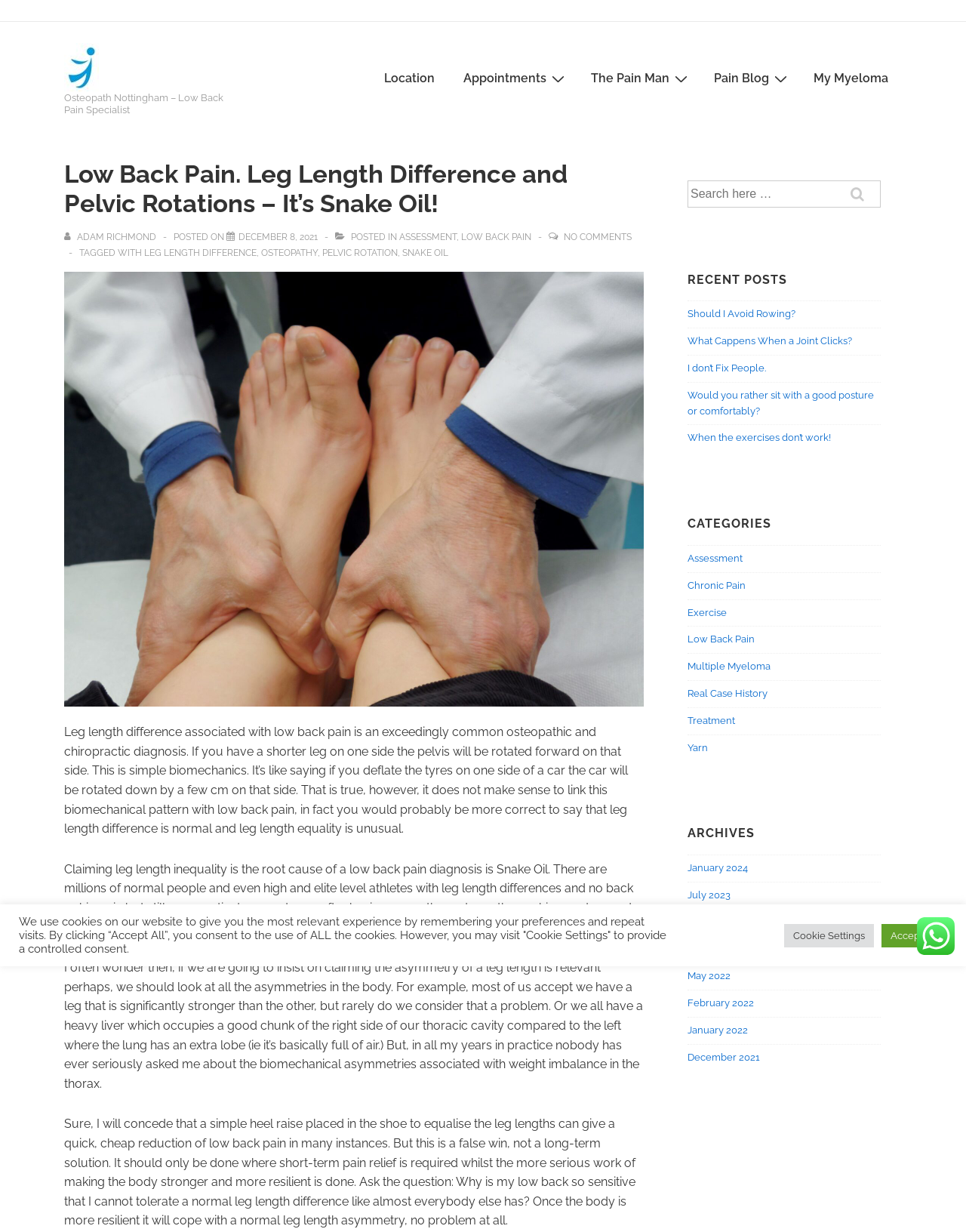Create a detailed narrative of the webpage’s visual and textual elements.

This webpage is about a blog post titled "Low Back Pain. Leg Length Difference and Pelvic Rotations – It’s Snake Oil!" by Adam Richmond. At the top left corner, there is a logo of Lace Market Clinic, and next to it is the title of the blog post. Below the title, there is a navigation menu with links to "Location", "Appointments", "The Pain Man", "Pain Blog", and "My Myeloma".

The main content of the blog post is divided into several sections. The first section has a heading "Low Back Pain. Leg Length Difference and Pelvic Rotations – It’s Snake Oil!" and a link to view all posts by Adam Richmond. Below this, there is a paragraph of text discussing leg length difference and its association with low back pain.

The next section has several links to tags, including "LEG LENGTH DIFFERENCE", "OSTEOPATHY", "PELVIC ROTATION", and "SNAKE OIL". Below this, there is a large block of text discussing the concept of leg length difference and its relevance to low back pain.

On the right side of the page, there is a search box and a section titled "RECENT POSTS" with links to several other blog posts. Below this, there are sections titled "CATEGORIES" and "ARCHIVES" with links to various categories and archives of blog posts.

At the bottom of the page, there is a notice about the use of cookies on the website, with buttons to "Accept All" or visit "Cookie Settings".